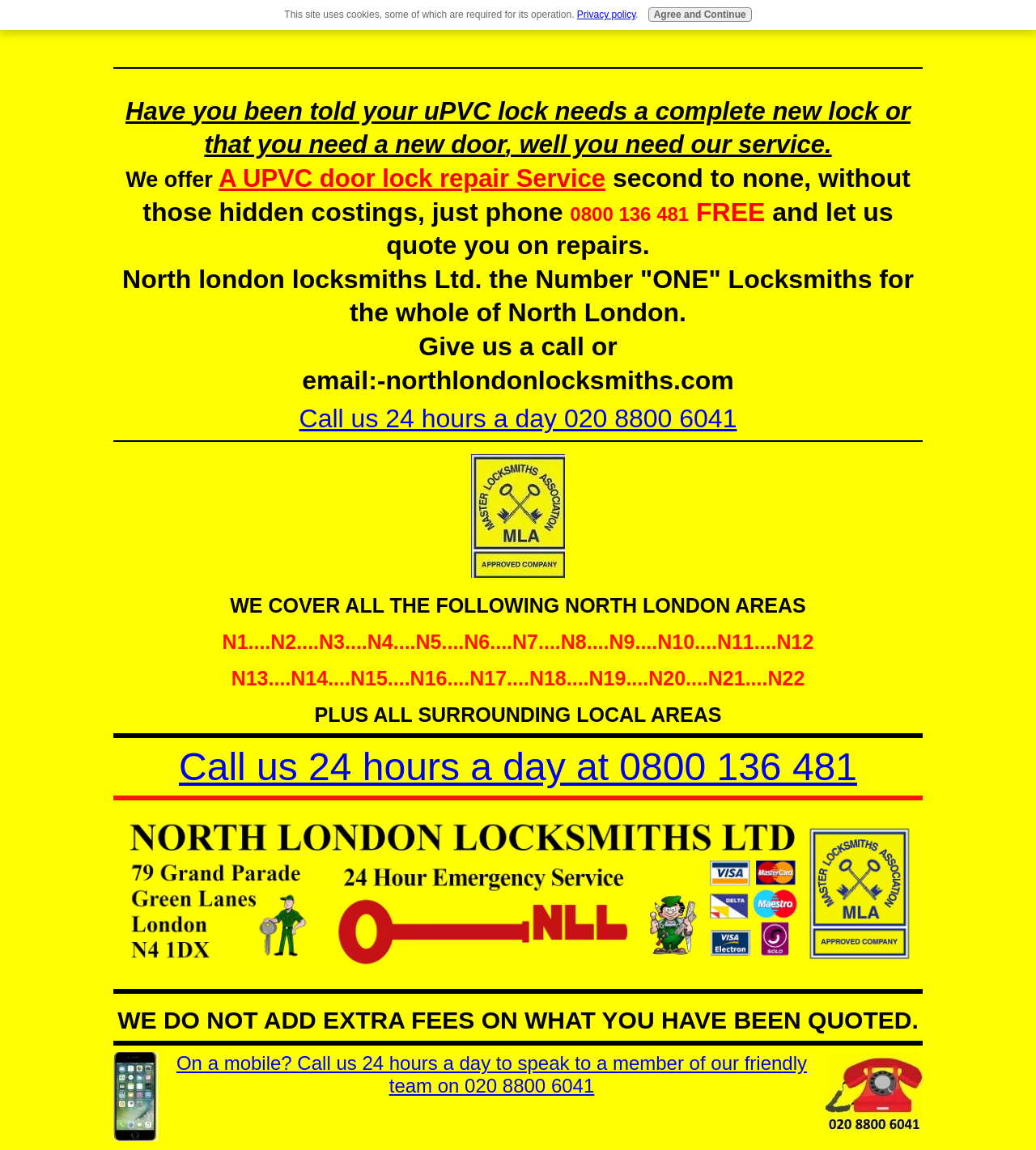Describe every aspect of the webpage comprehensively.

The webpage is about a UPVC door lock repair service in North London. At the top, there is a heading that introduces the service, emphasizing its fairness and affordability. Below the heading, there is a call-to-action, encouraging visitors to phone 0800 136 481 for a quote on repairs.

On the left side, there is a vertical separator, followed by a link to call the service 24 hours a day. Below this link, there is an image of a company membership badge, indicating that the service is a member of the Master Locksmiths Association.

To the right of the image, there is a list of areas in North London that the service covers, including N1 to N22 and surrounding local areas. Below this list, there is another separator, followed by a link to call the service 24 hours a day at 0800 136 481.

Further down, there is an image, followed by a separator and a statement assuring customers that there are no extra fees added to the quoted price. Below this statement, there are two more images, one on the left and one on the right, with a link to call the service 24 hours a day to speak to a member of the friendly team.

At the very bottom of the page, there is a notice about the use of cookies on the site, with a link to the privacy policy and a button to agree and continue.